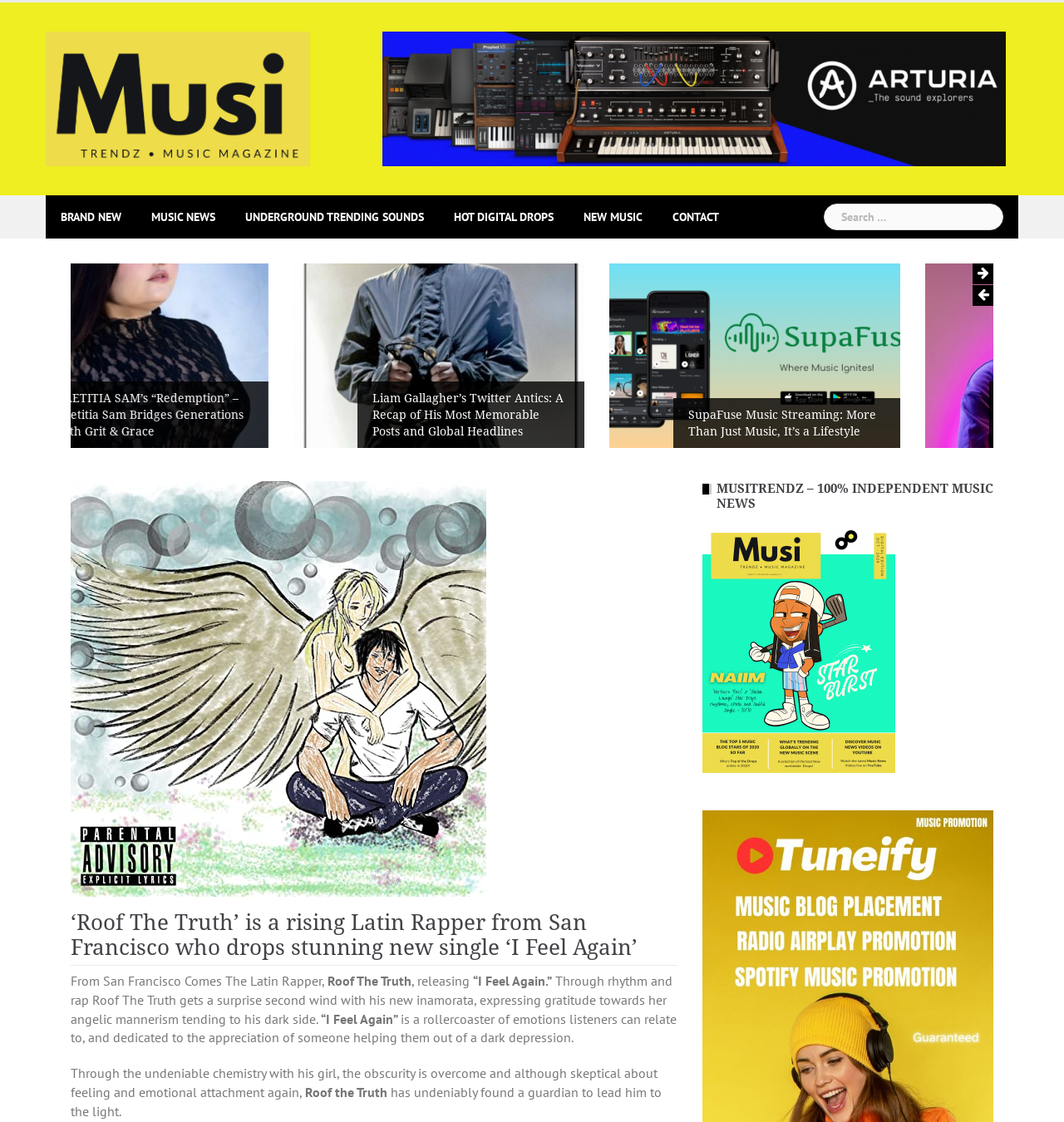Please identify the bounding box coordinates of the clickable element to fulfill the following instruction: "Click on MusiTrendz". The coordinates should be four float numbers between 0 and 1, i.e., [left, top, right, bottom].

[0.043, 0.079, 0.291, 0.094]